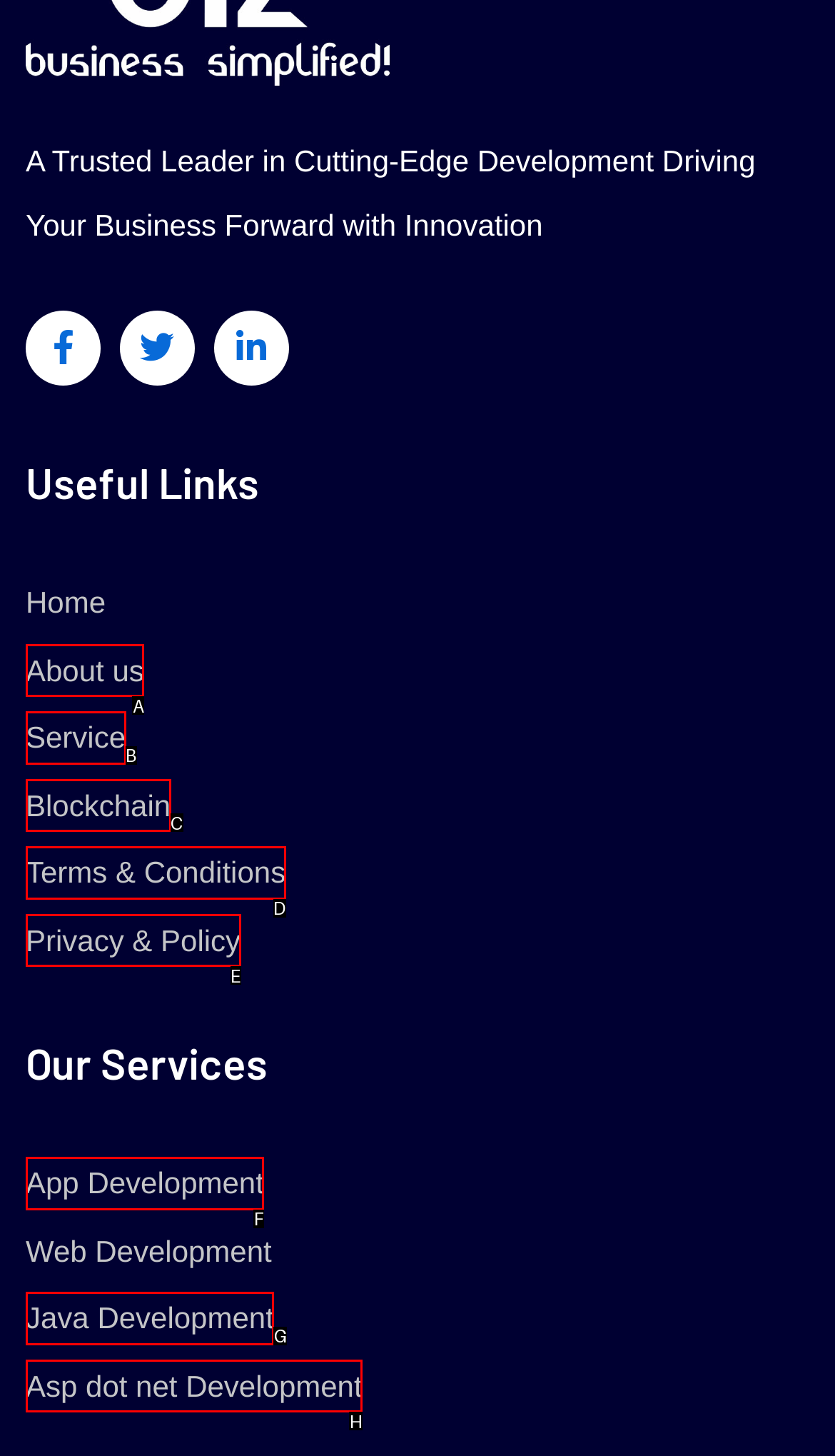Given the element description: title="Wildlife Works Field"
Pick the letter of the correct option from the list.

None